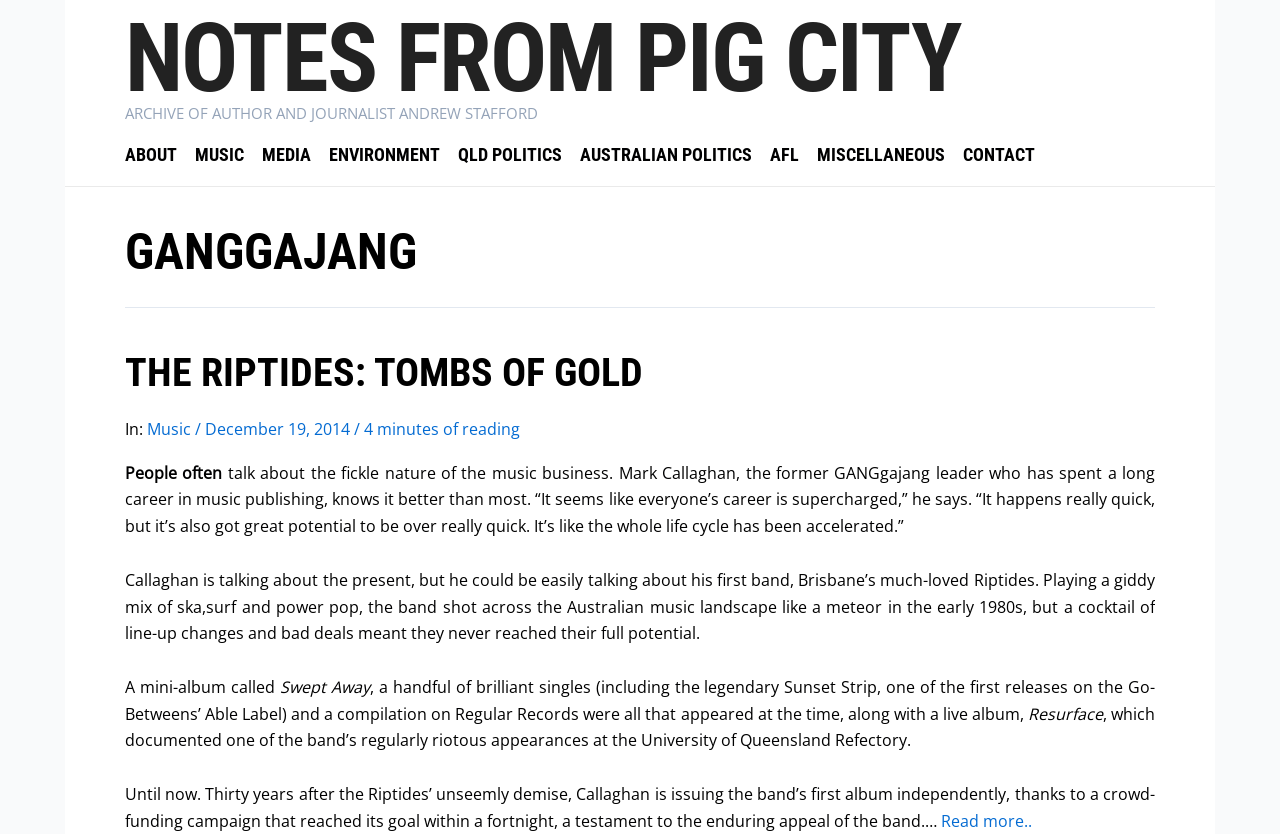Provide the bounding box coordinates for the UI element that is described as: "The Riptides: Tombs Of Gold".

[0.098, 0.419, 0.502, 0.475]